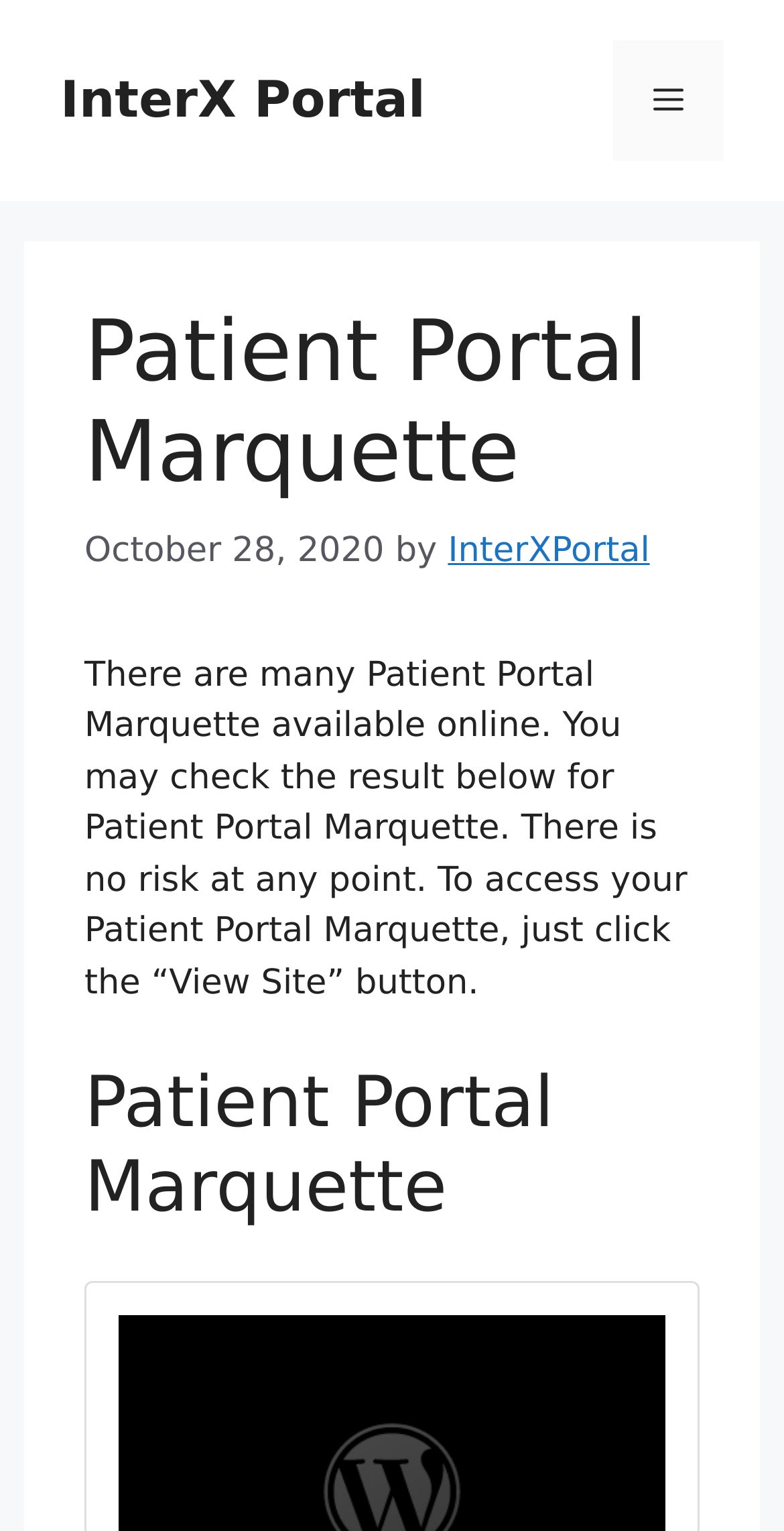Using the information in the image, give a comprehensive answer to the question: 
What is the name of the portal?

I found the name of the portal by looking at the link element in the banner section, which displays the text 'InterX Portal'.